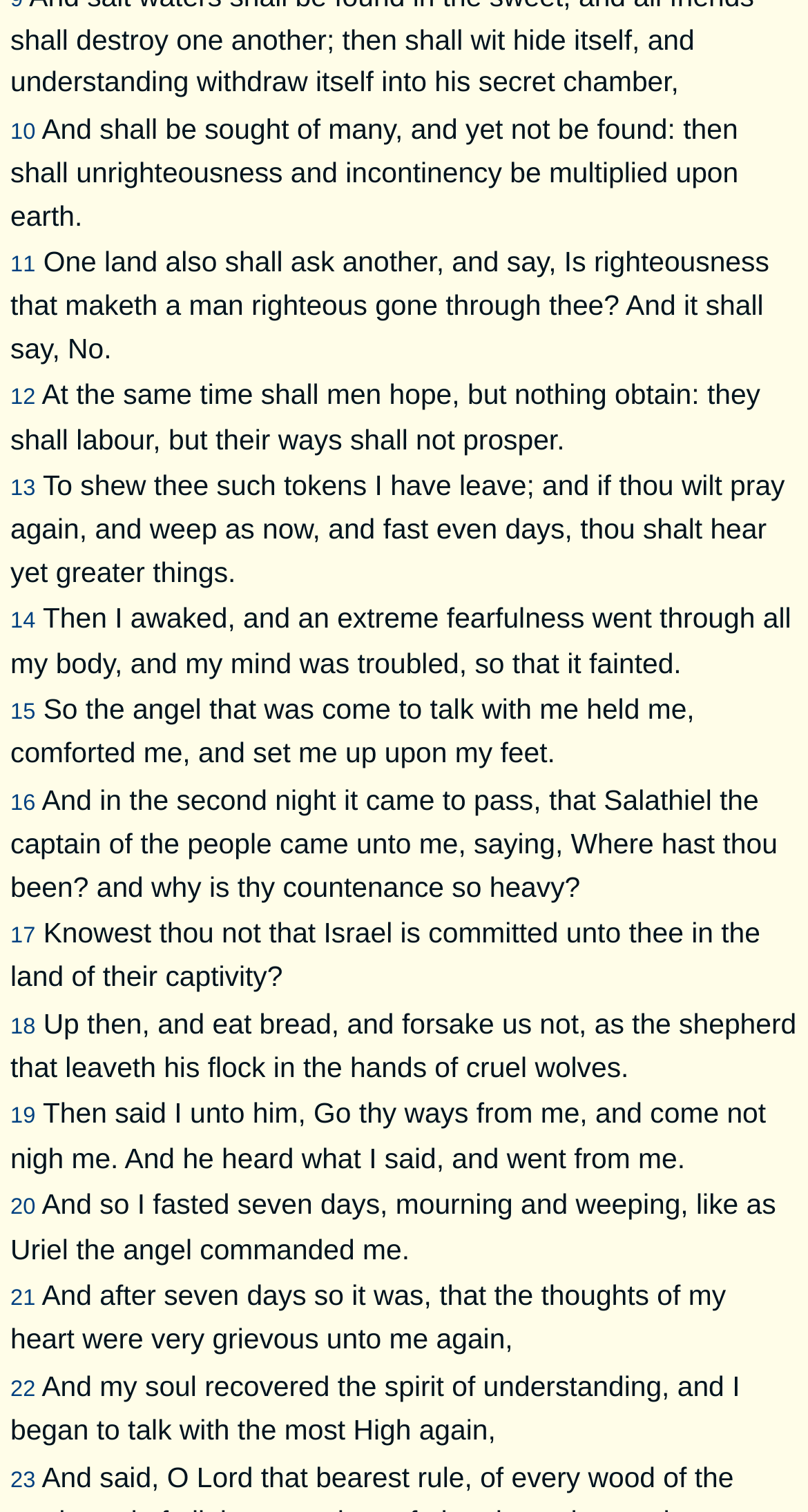What is the theme of the text?
Based on the visual, give a brief answer using one word or a short phrase.

Religious or spiritual